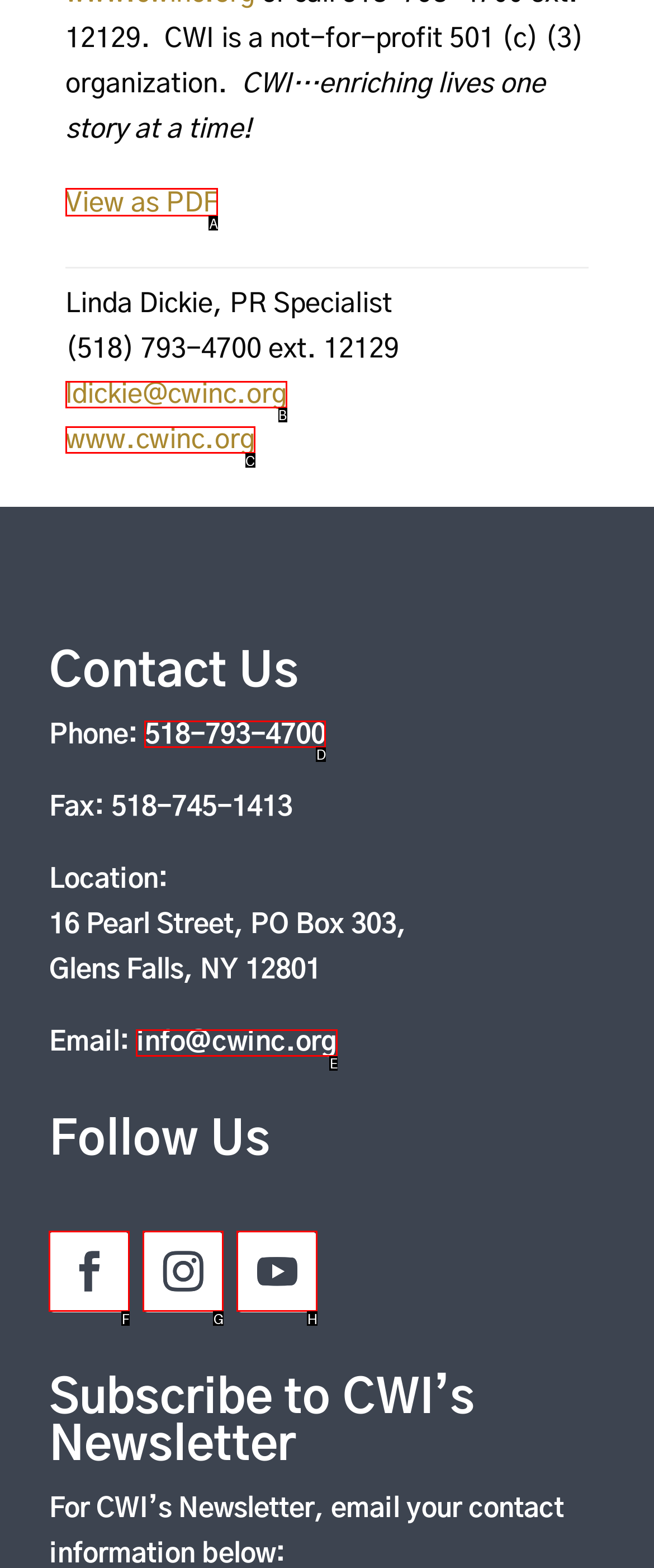Look at the highlighted elements in the screenshot and tell me which letter corresponds to the task: View as PDF.

A